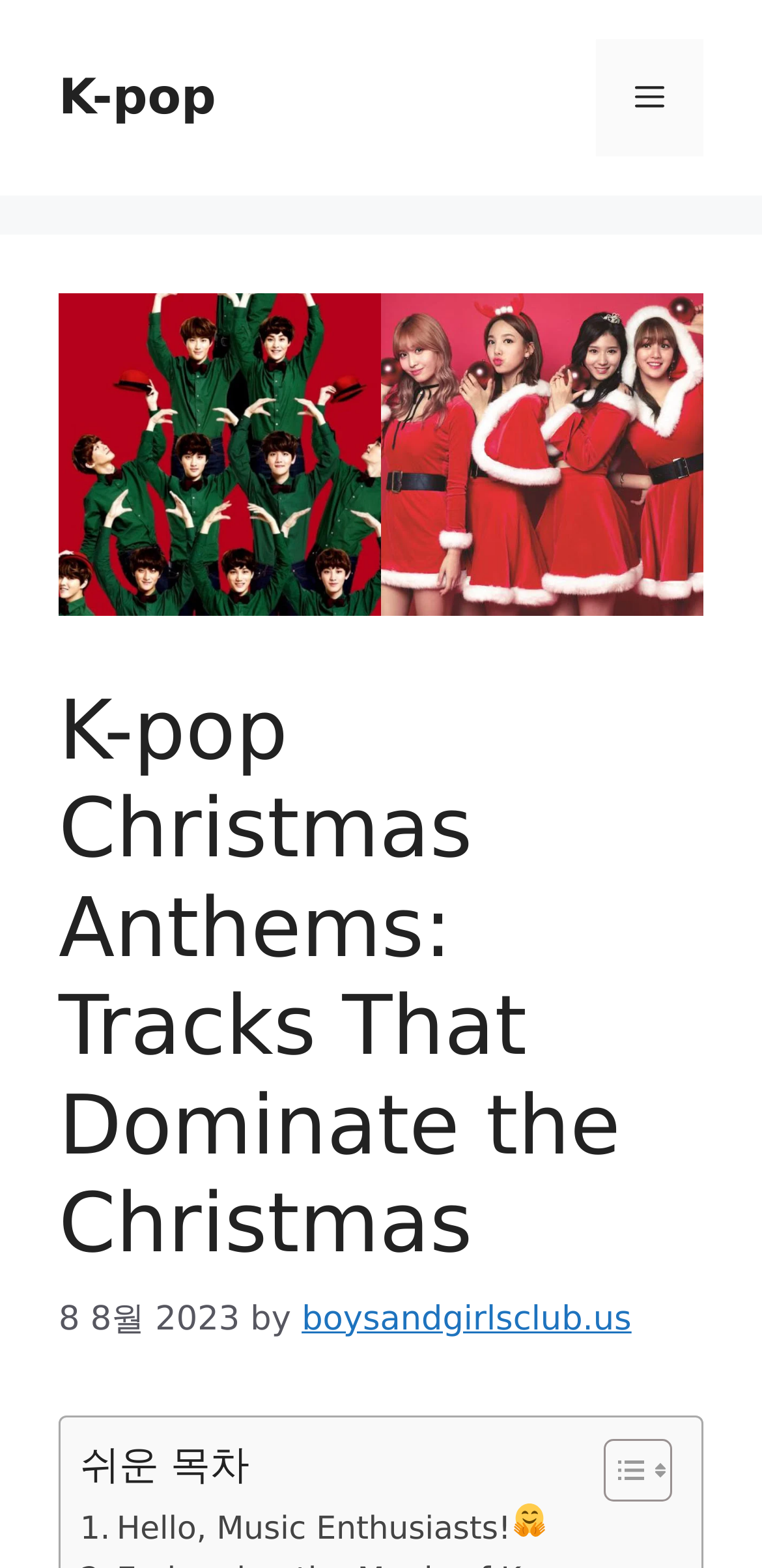Based on the element description, predict the bounding box coordinates (top-left x, top-left y, bottom-right x, bottom-right y) for the UI element in the screenshot: Toggle

[0.754, 0.917, 0.869, 0.959]